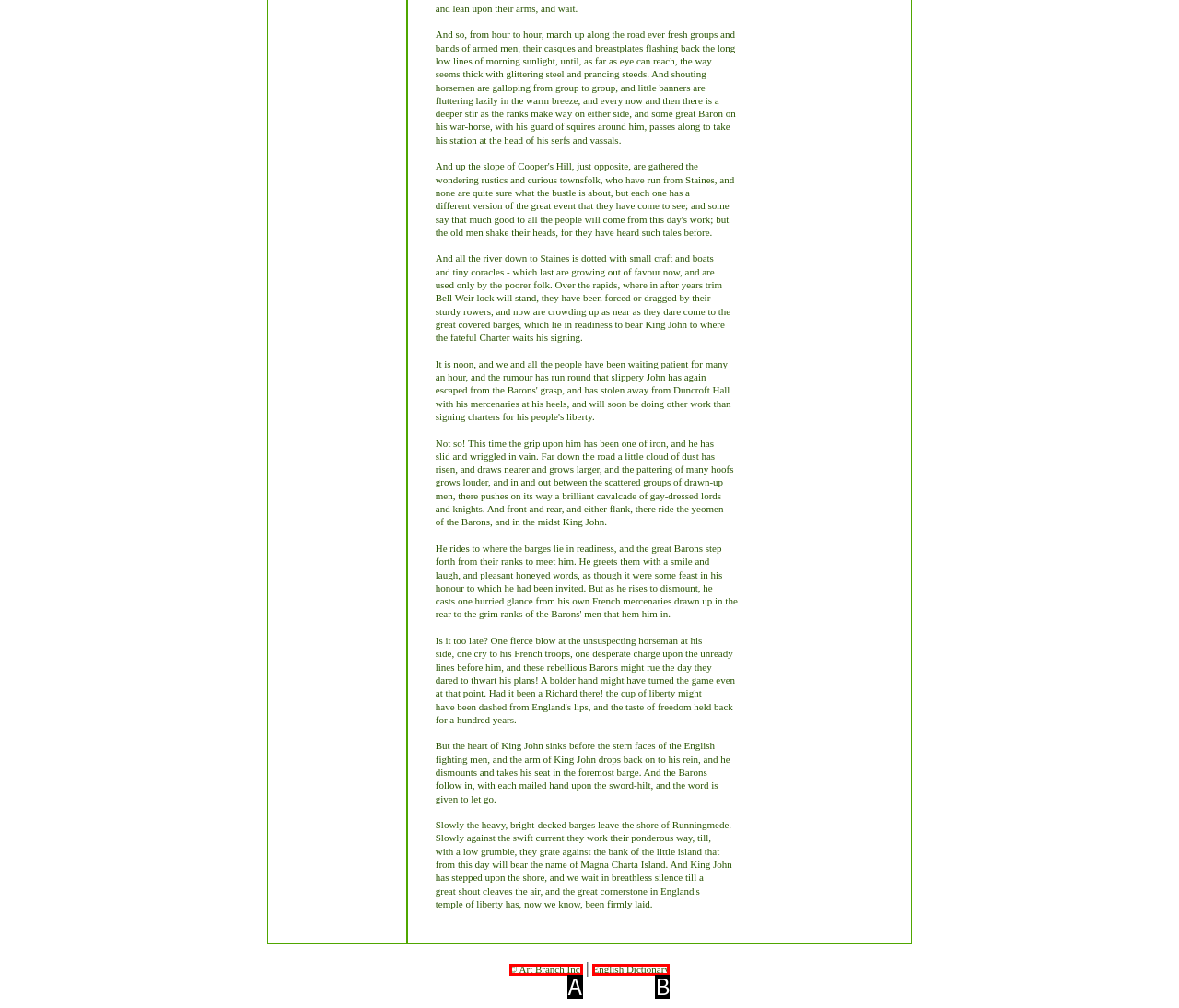Tell me which one HTML element best matches the description: © Art Branch Inc. Answer with the option's letter from the given choices directly.

A